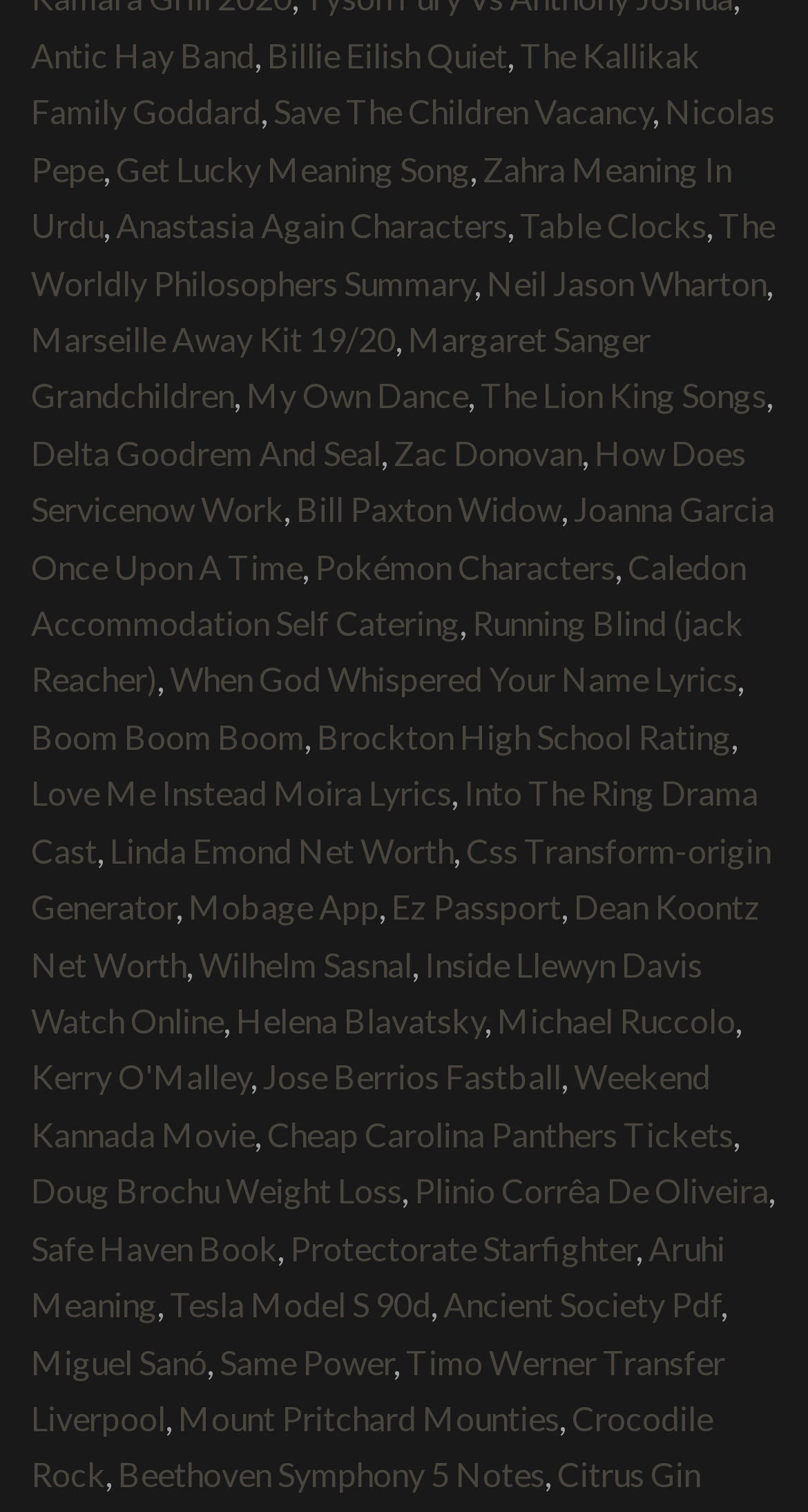Identify the bounding box coordinates of the clickable section necessary to follow the following instruction: "Open The Kallikak Family Goddard". The coordinates should be presented as four float numbers from 0 to 1, i.e., [left, top, right, bottom].

[0.038, 0.023, 0.867, 0.087]